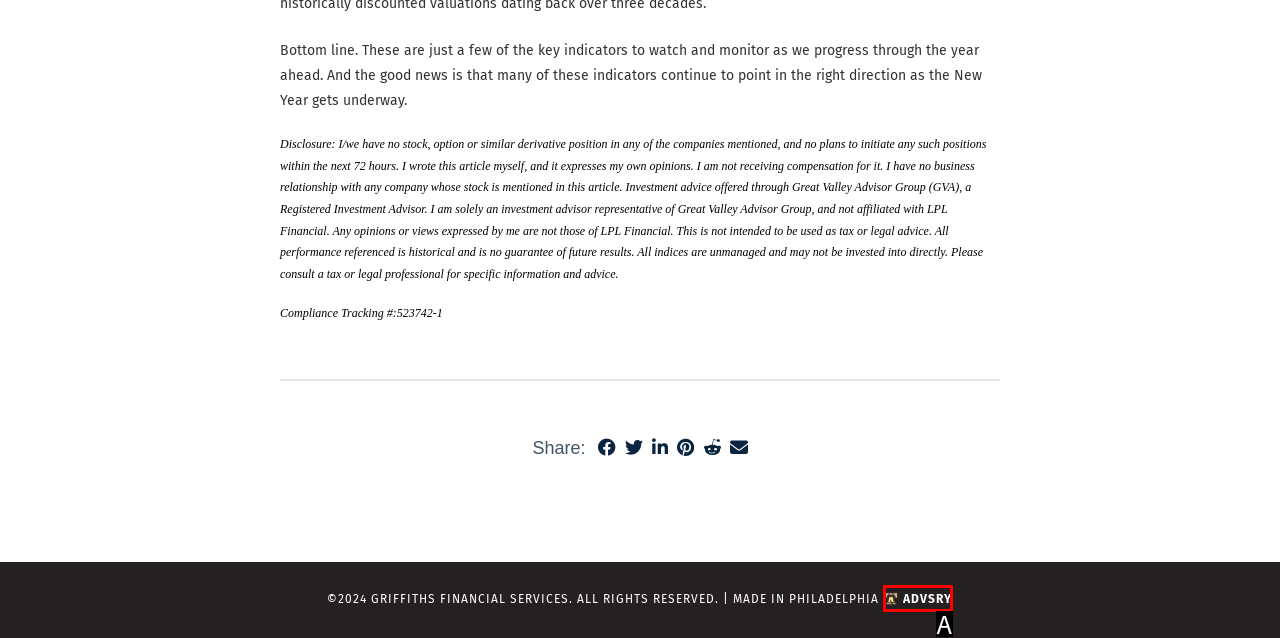Determine which HTML element matches the given description: ADVSRY. Provide the corresponding option's letter directly.

A